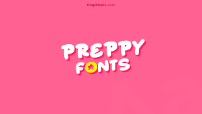Provide a one-word or one-phrase answer to the question:
What is the overall tone of the design?

Lively